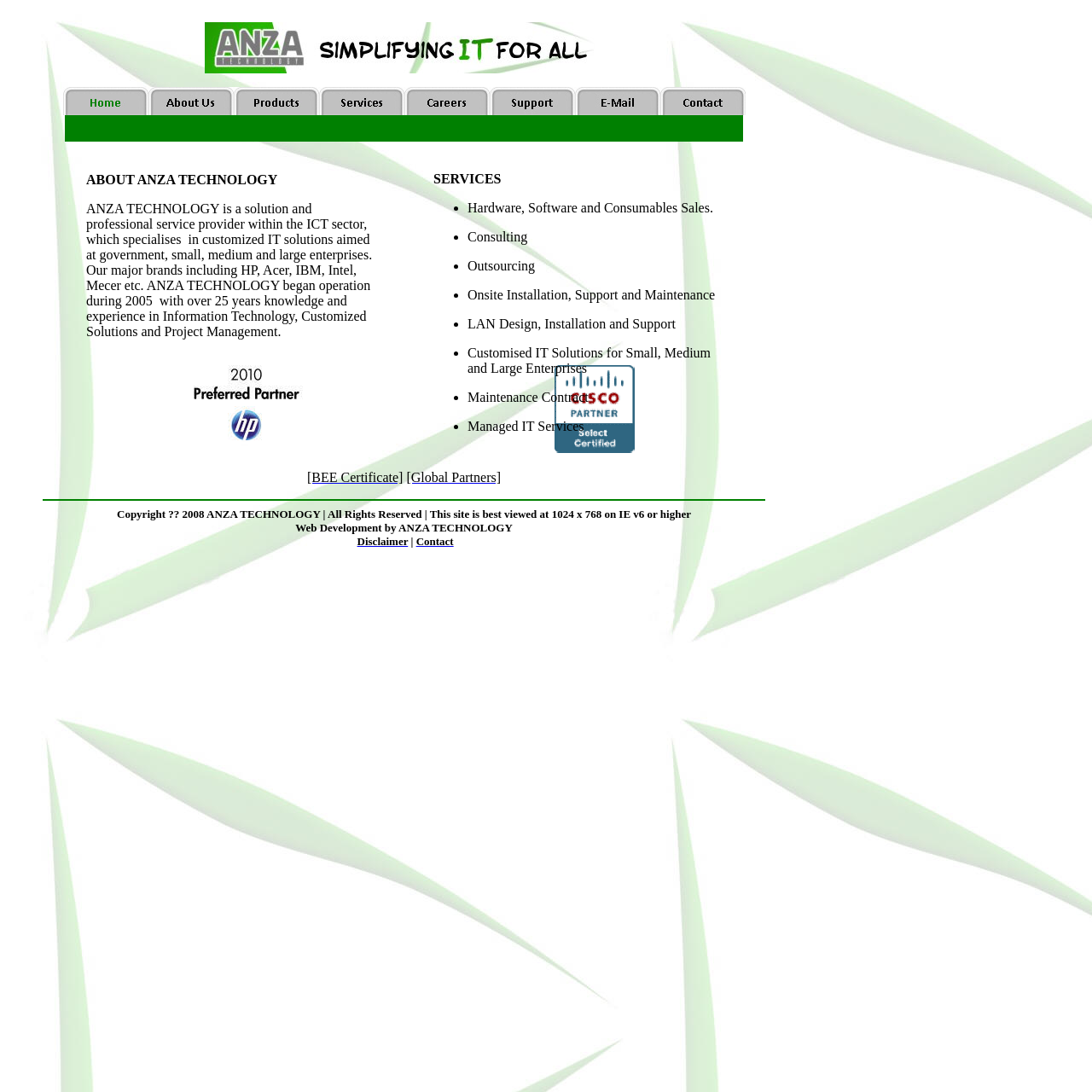What is the recommended browser and resolution for the website?
Based on the image, respond with a single word or phrase.

IE v6 or higher, 1024 x 768